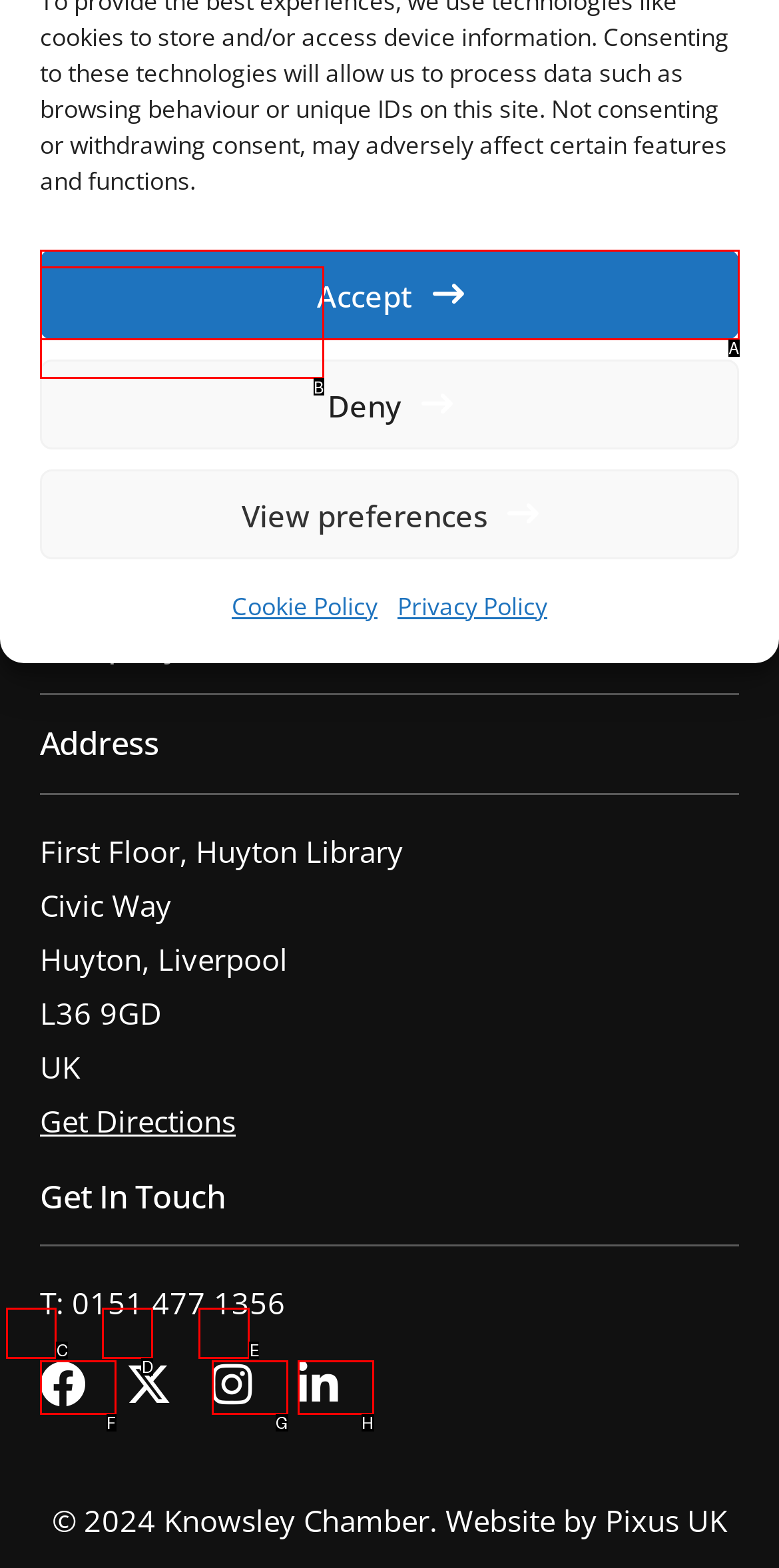Tell me the letter of the HTML element that best matches the description: World Nuclear News from the provided options.

None